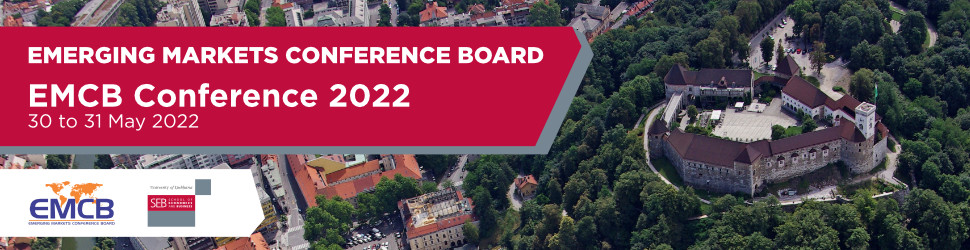Describe the image thoroughly, including all noticeable details.

The image features a promotional banner for the Emerging Markets Conference Board (EMCB) Conference 2022, highlighting the event's details prominently. Set against an aerial view of a scenic landscape that includes a historic castle surrounded by lush greenery, the banner's left side displays the EMCB logo alongside a logo from the School of Economics and Business. The right portion of the banner features bold text stating "EMERGING MARKETS CONFERENCE BOARD" and "EMCB Conference 2022," with the dates "30 to 31 May 2022" positioned below, creating an informative and visually appealing announcement for attendees.